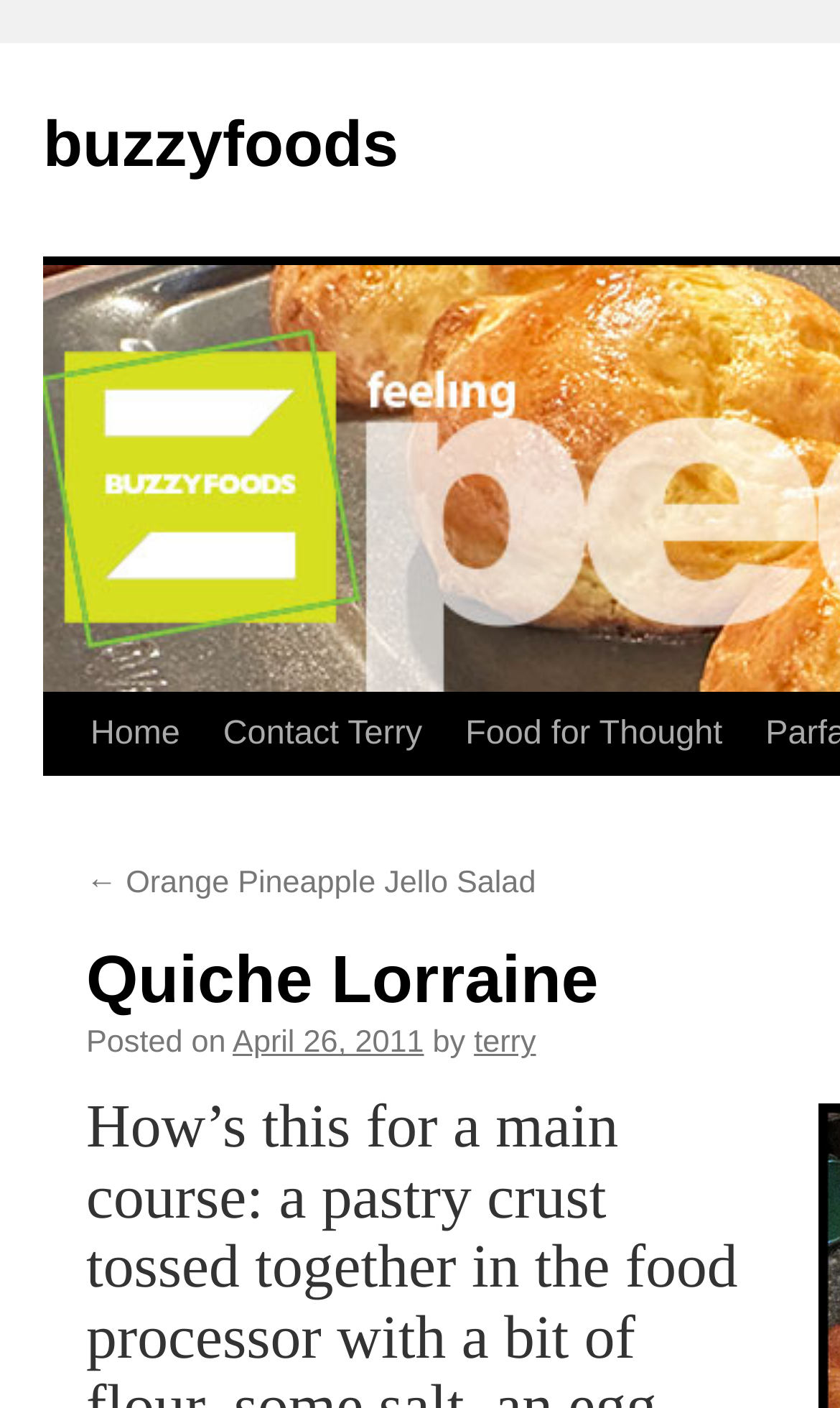Who is the author of the post?
Based on the visual details in the image, please answer the question thoroughly.

I determined the author of the post by looking at the middle section of the webpage, where I saw a static text 'by' followed by a link with the author's name 'terry'.